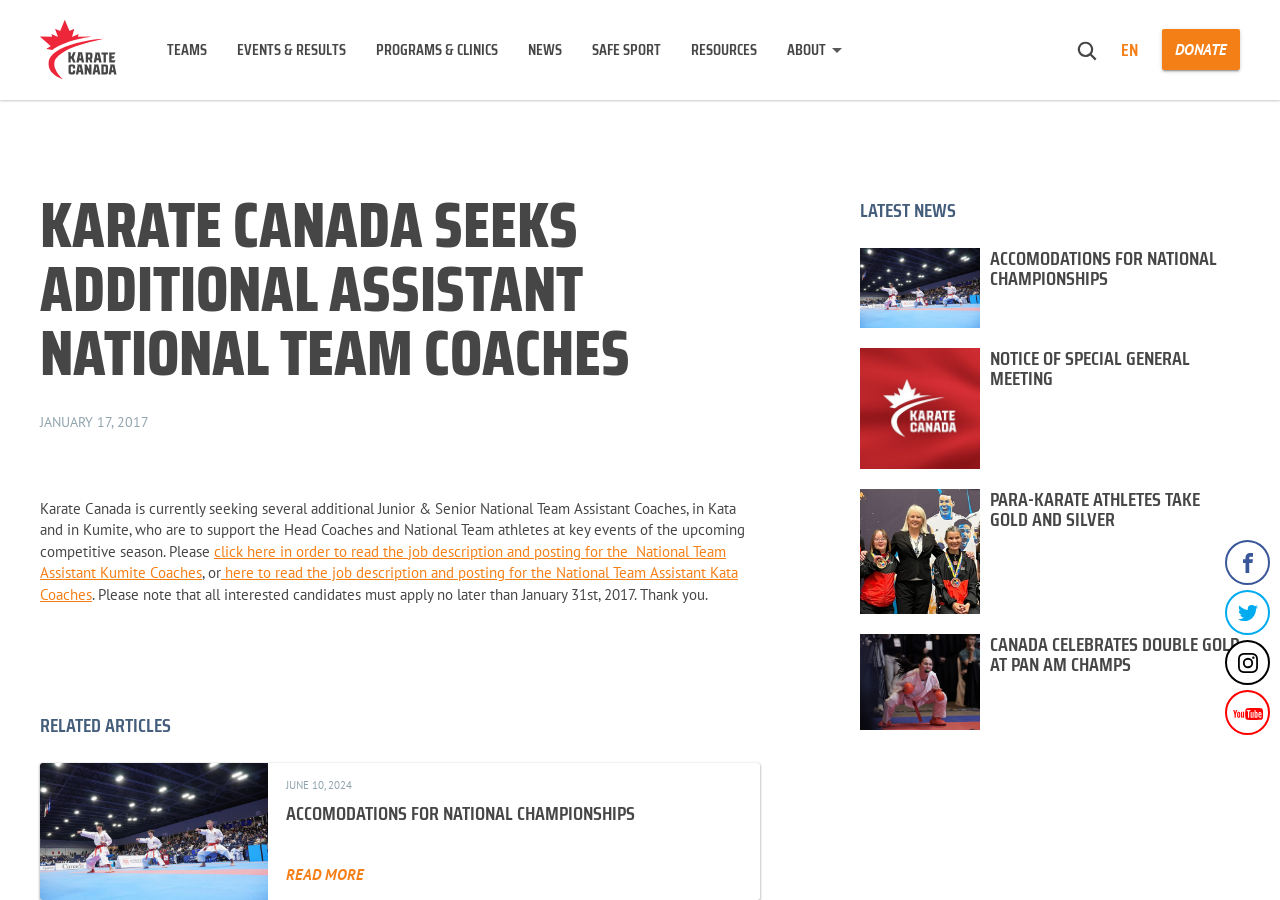What are the different sections on the webpage?
Give a detailed and exhaustive answer to the question.

The webpage has different sections, which are accessible through the links at the top of the page, including TEAMS, EVENTS & RESULTS, PROGRAMS & CLINICS, NEWS, SAFE SPORT, RESOURCES, and ABOUT.